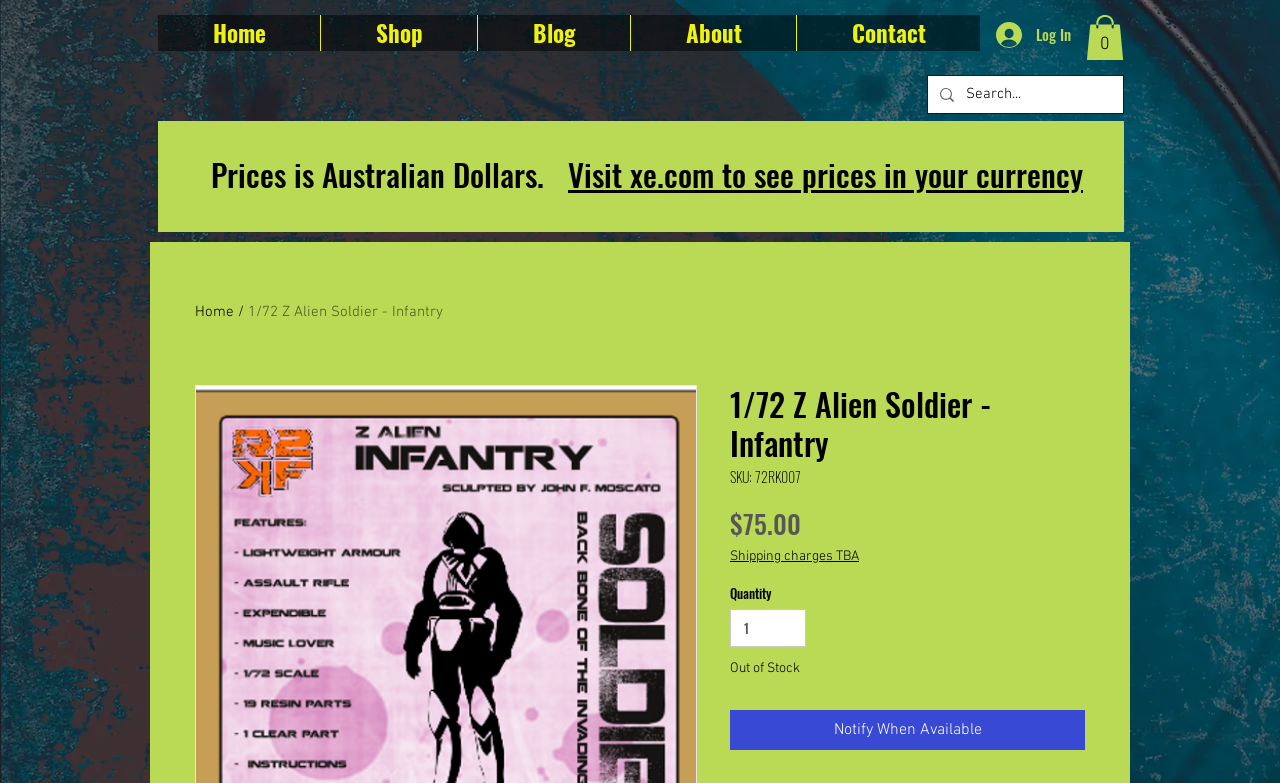What is the price of the 1/72 Z Alien Soldier - Infantry kit?
Please provide a comprehensive answer based on the details in the screenshot.

I found this information on the product details section of the webpage, where it is stated that the price of the kit is $75.00.